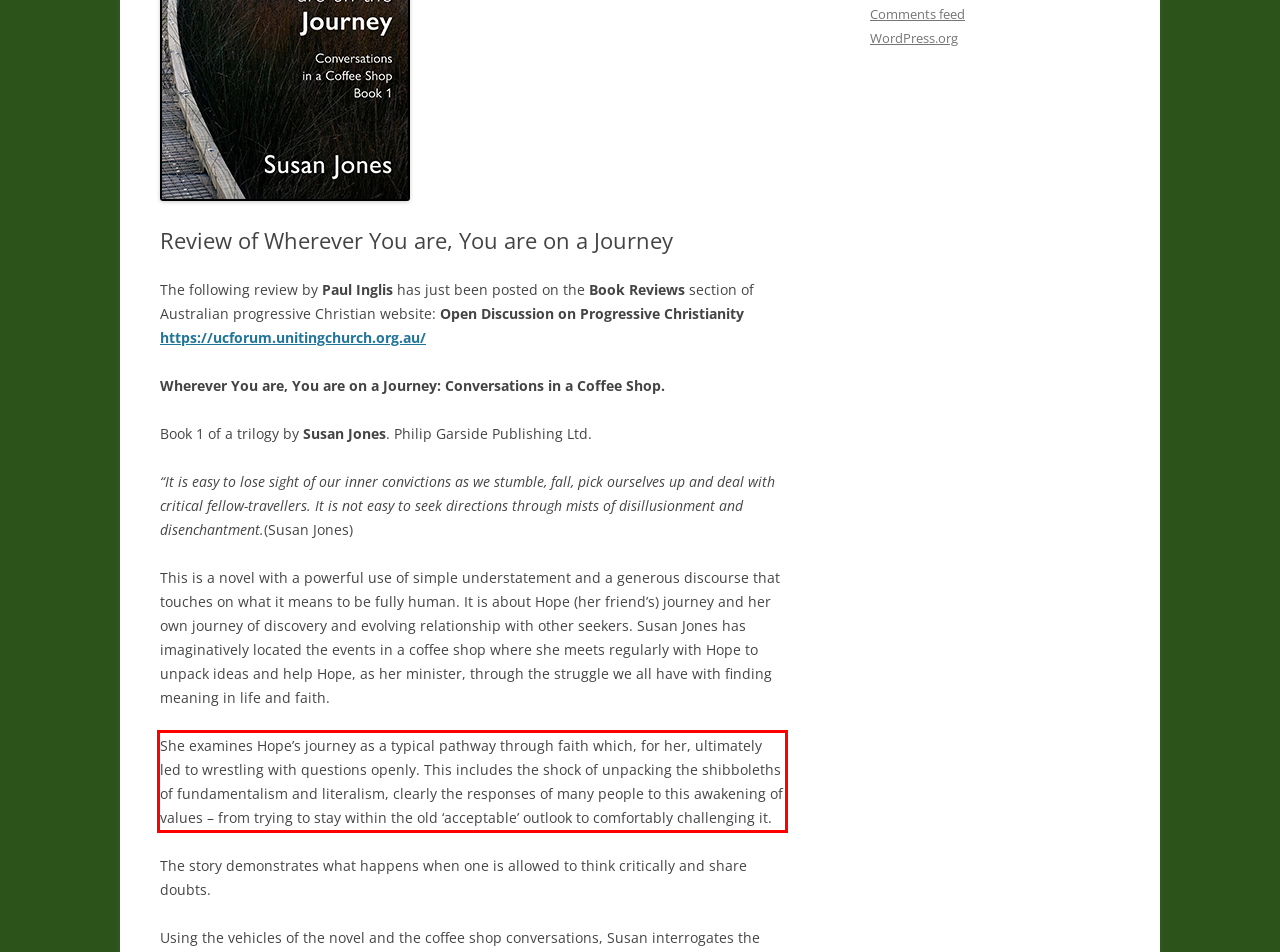You are provided with a screenshot of a webpage that includes a red bounding box. Extract and generate the text content found within the red bounding box.

She examines Hope’s journey as a typical pathway through faith which, for her, ultimately led to wrestling with questions openly. This includes the shock of unpacking the shibboleths of fundamentalism and literalism, clearly the responses of many people to this awakening of values – from trying to stay within the old ‘acceptable’ outlook to comfortably challenging it.